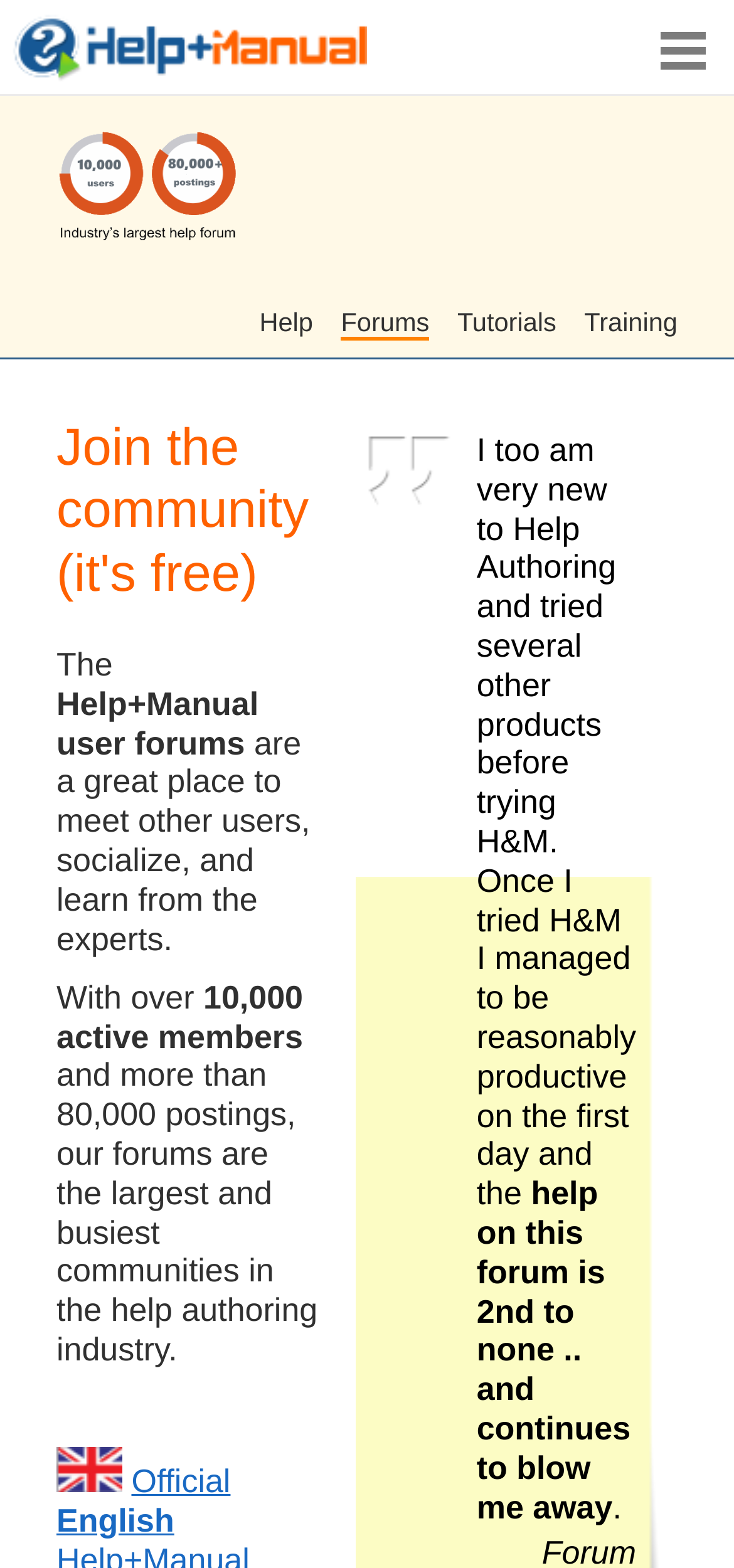How many main navigation links are there?
Look at the screenshot and give a one-word or phrase answer.

4